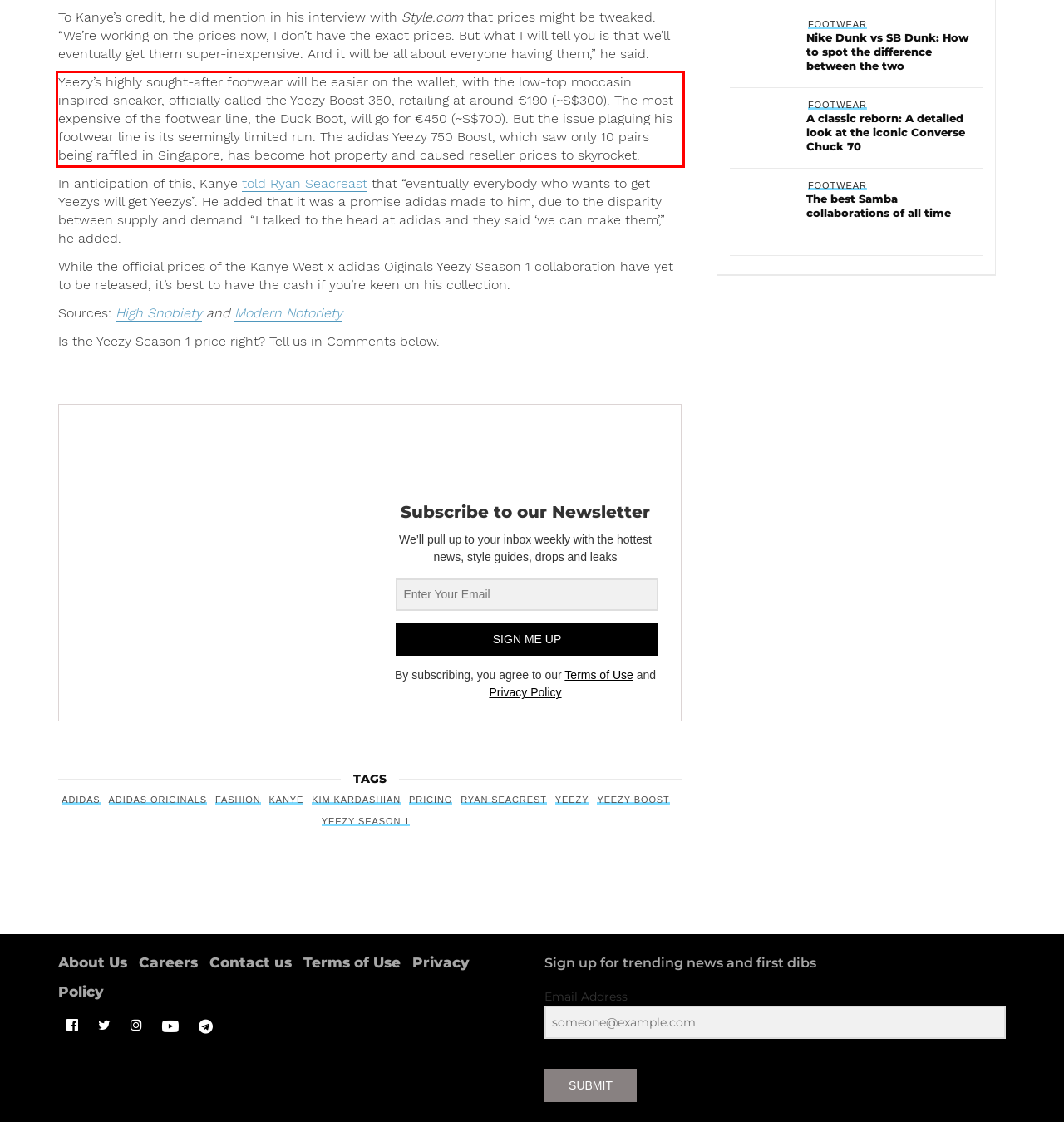Perform OCR on the text inside the red-bordered box in the provided screenshot and output the content.

Yeezy’s highly sought-after footwear will be easier on the wallet, with the low-top moccasin inspired sneaker, officially called the Yeezy Boost 350, retailing at around €190 (~S$300). The most expensive of the footwear line, the Duck Boot, will go for €450 (~S$700). But the issue plaguing his footwear line is its seemingly limited run. The adidas Yeezy 750 Boost, which saw only 10 pairs being raffled in Singapore, has become hot property and caused reseller prices to skyrocket.